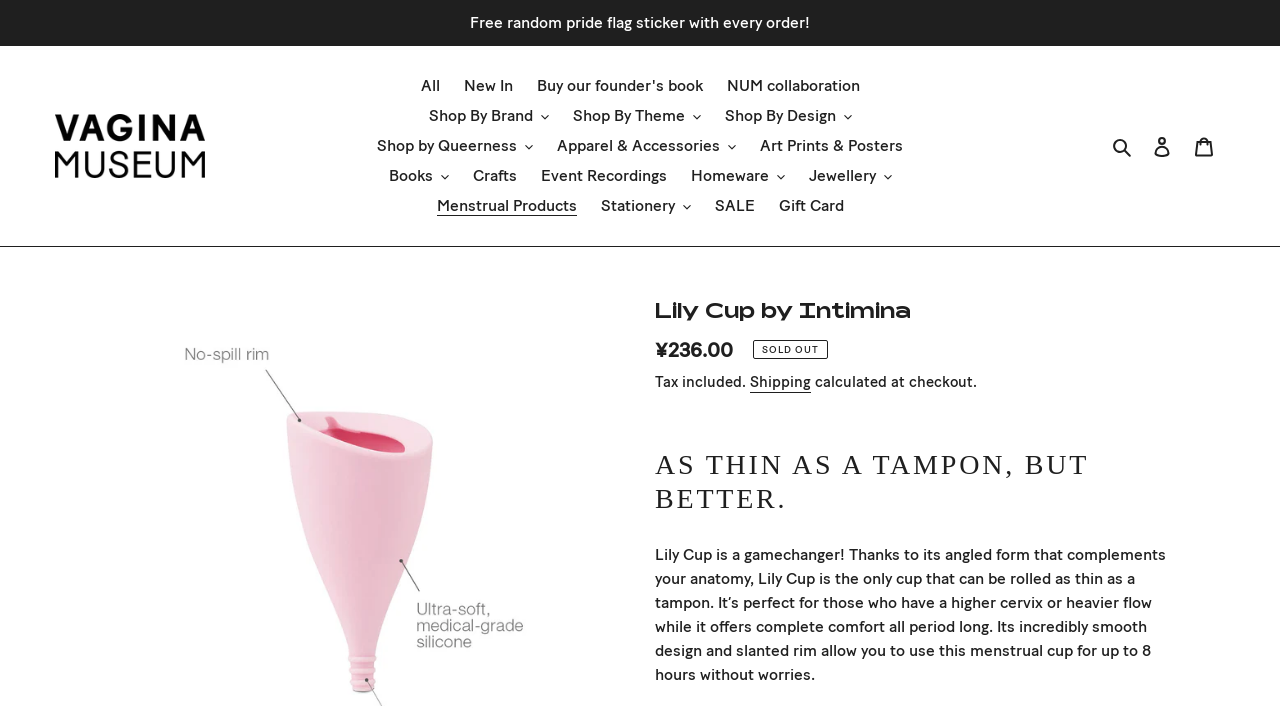Please answer the following query using a single word or phrase: 
How long can the Lily Cup be used without worries?

Up to 8 hours